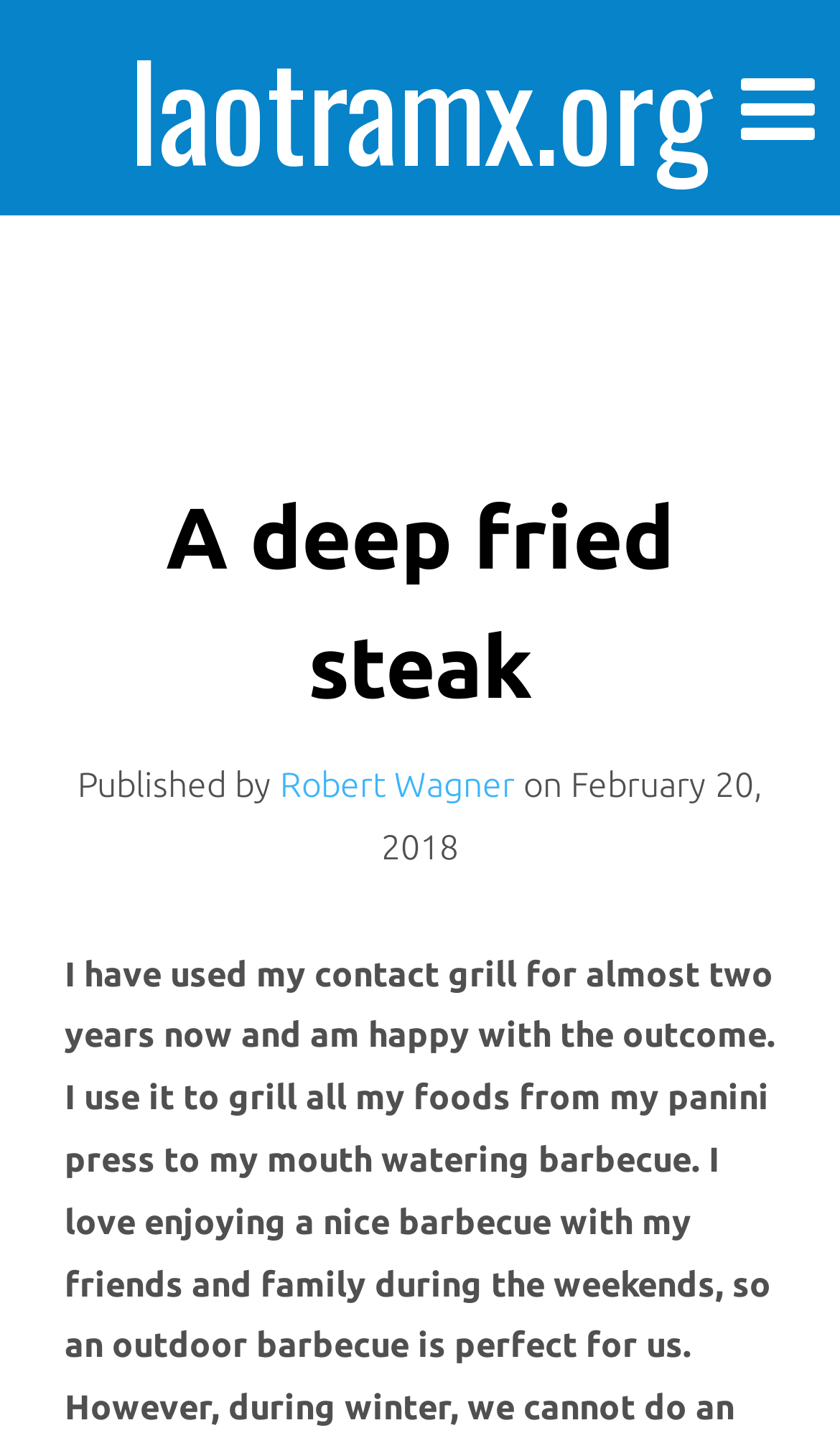For the given element description A deep fried steak, determine the bounding box coordinates of the UI element. The coordinates should follow the format (top-left x, top-left y, bottom-right x, bottom-right y) and be within the range of 0 to 1.

[0.077, 0.33, 0.923, 0.509]